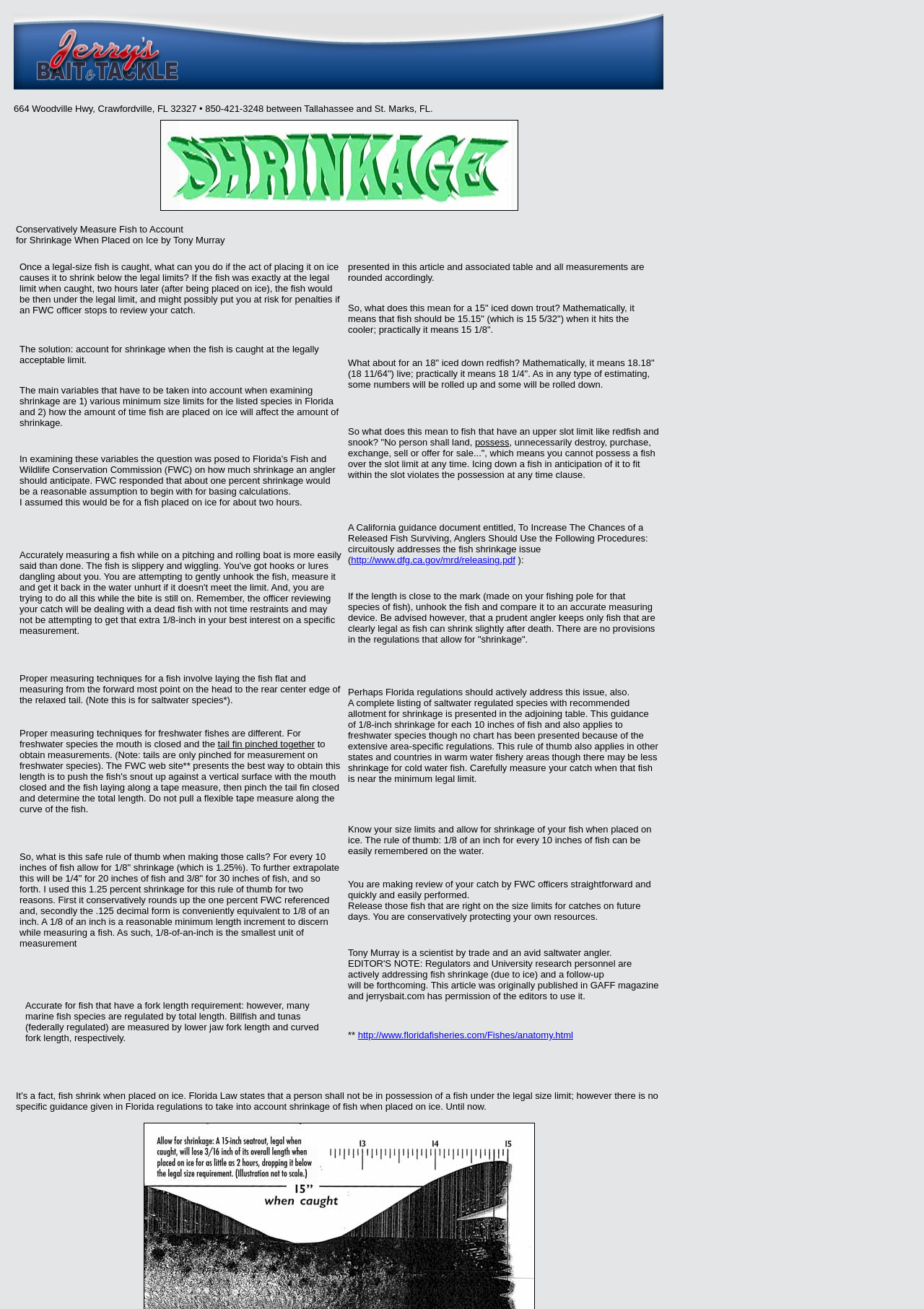Provide a brief response to the question below using a single word or phrase: 
What is the recommended shrinkage allowance for a 15-inch trout?

1/8 inch